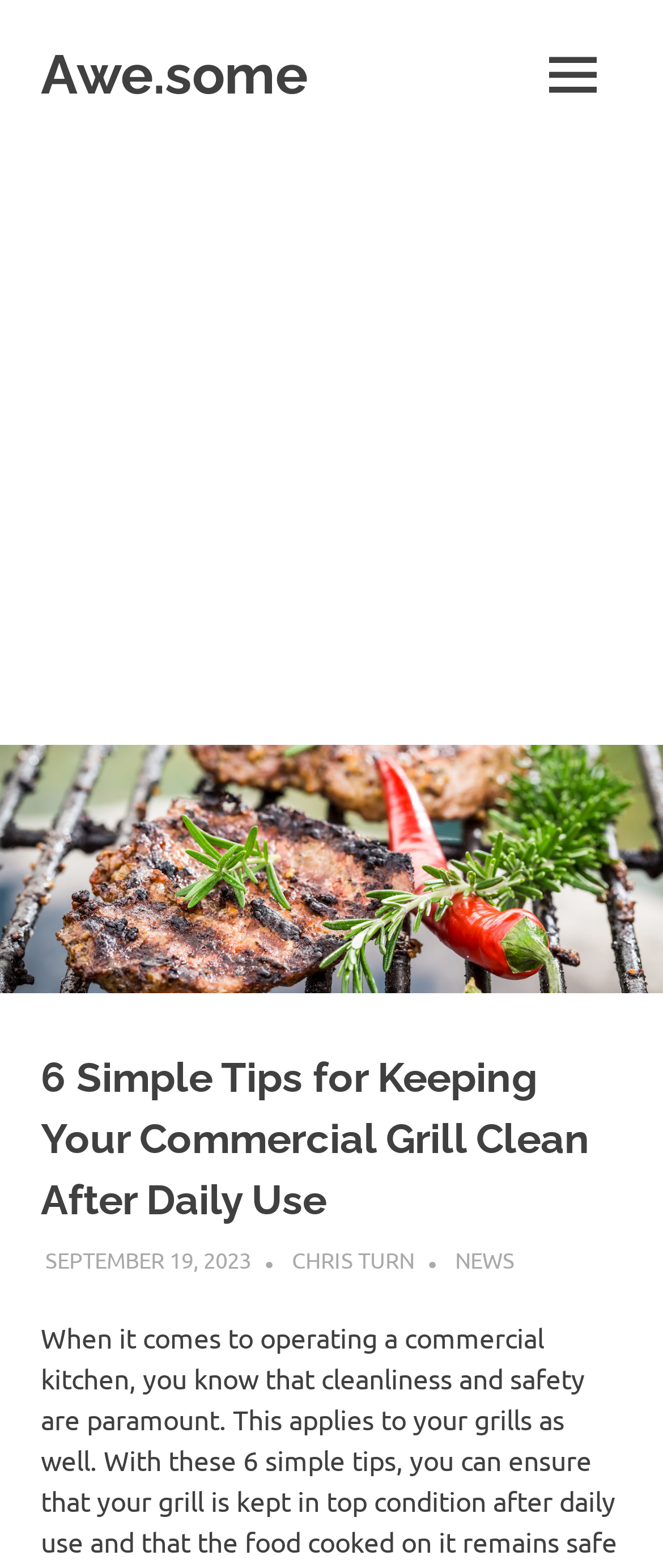Utilize the details in the image to thoroughly answer the following question: How many simple tips are provided in the article?

I found the number of tips by reading the main heading of the article which states '6 Simple Tips for Keeping Your Commercial Grill Clean After Daily Use'.